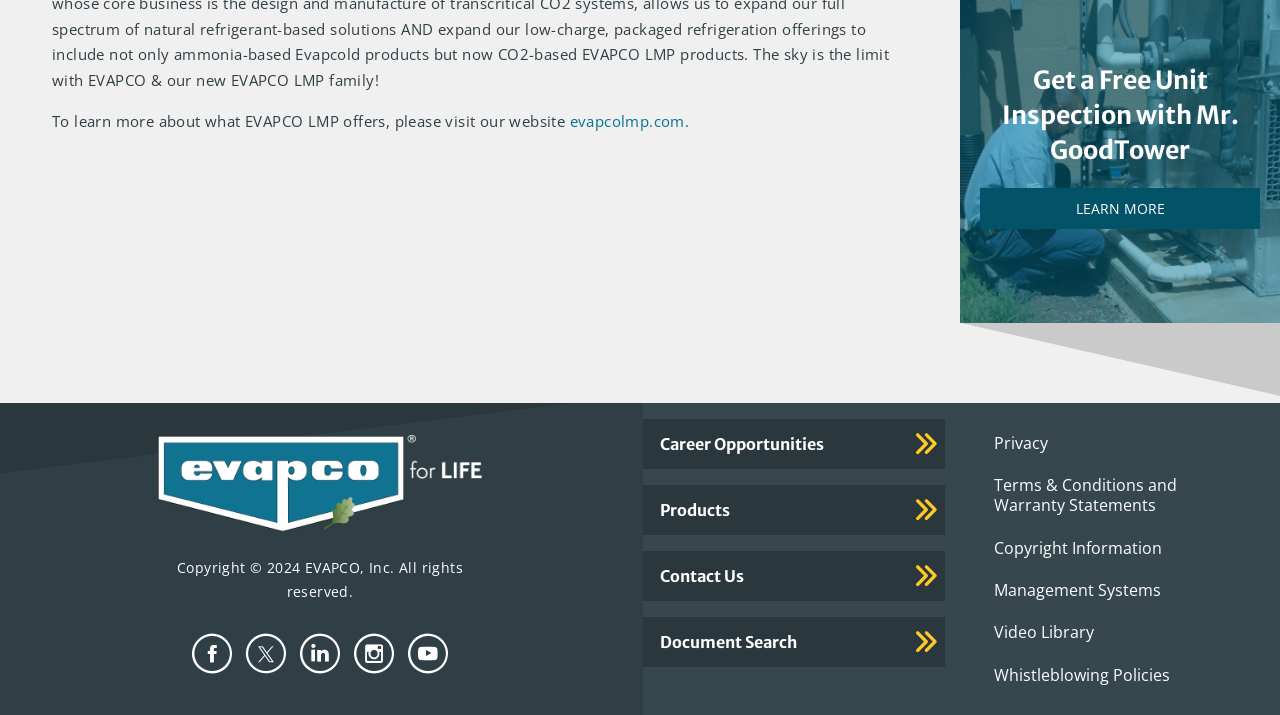What is the website URL for more information?
Using the image, provide a concise answer in one word or a short phrase.

evapcolmp.com